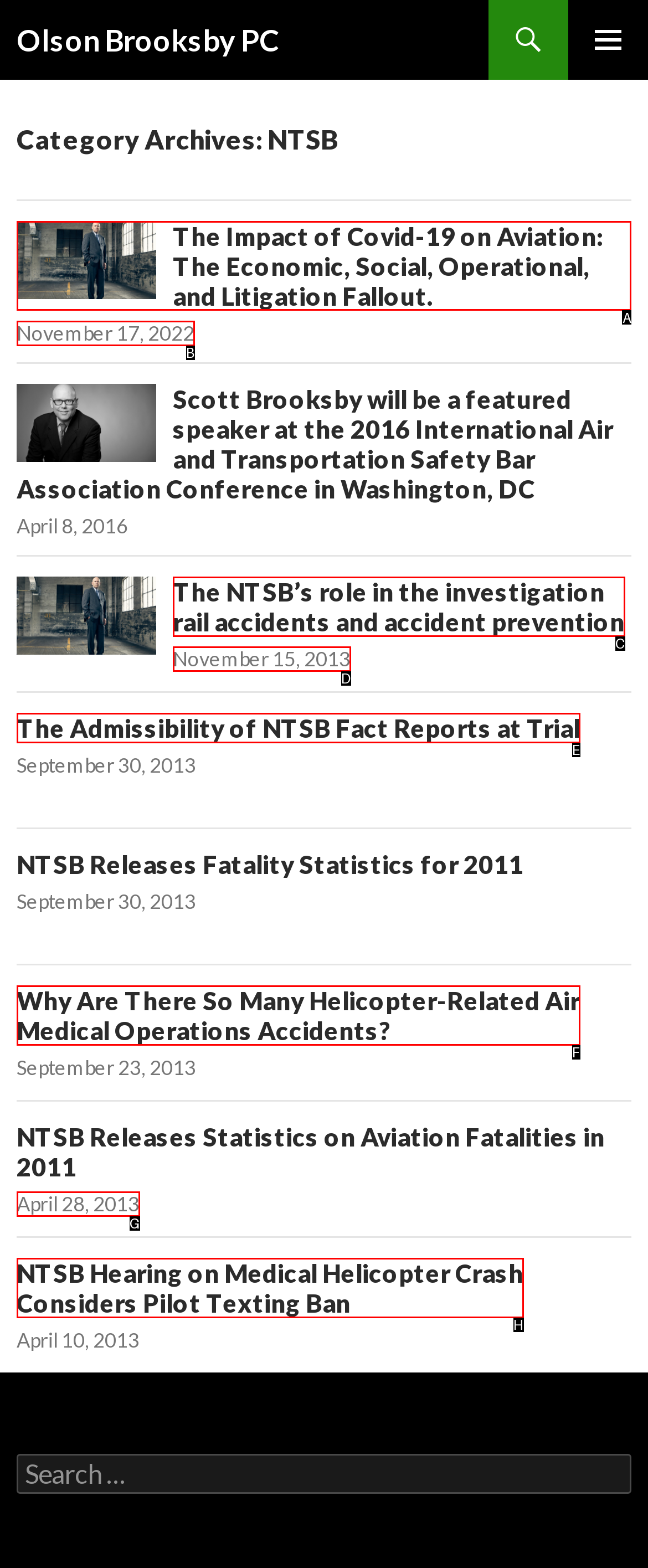Identify the correct UI element to click to achieve the task: Read the article about the impact of Covid-19 on aviation.
Answer with the letter of the appropriate option from the choices given.

A